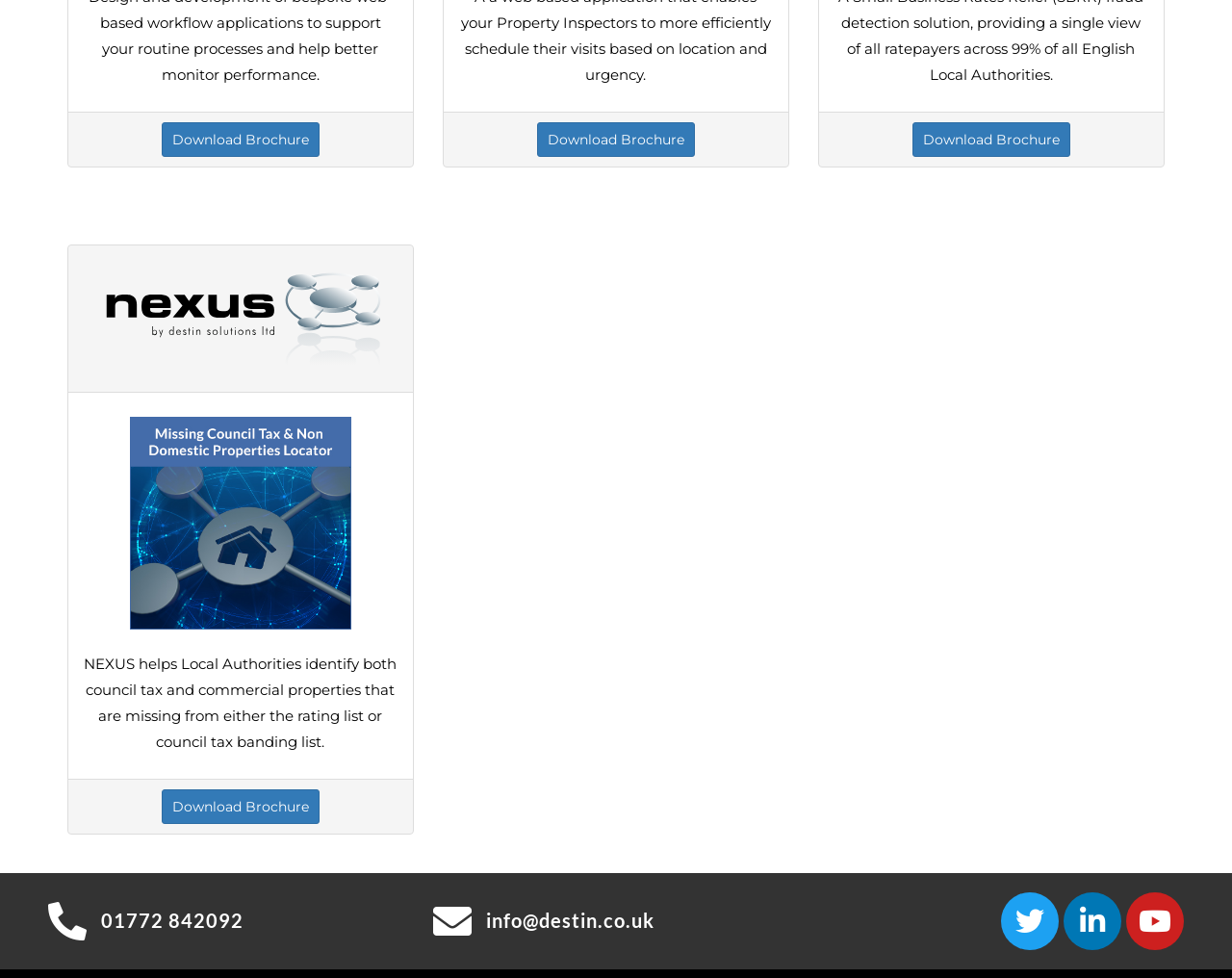Please identify the bounding box coordinates of the clickable element to fulfill the following instruction: "Send an email". The coordinates should be four float numbers between 0 and 1, i.e., [left, top, right, bottom].

[0.352, 0.922, 0.648, 0.961]